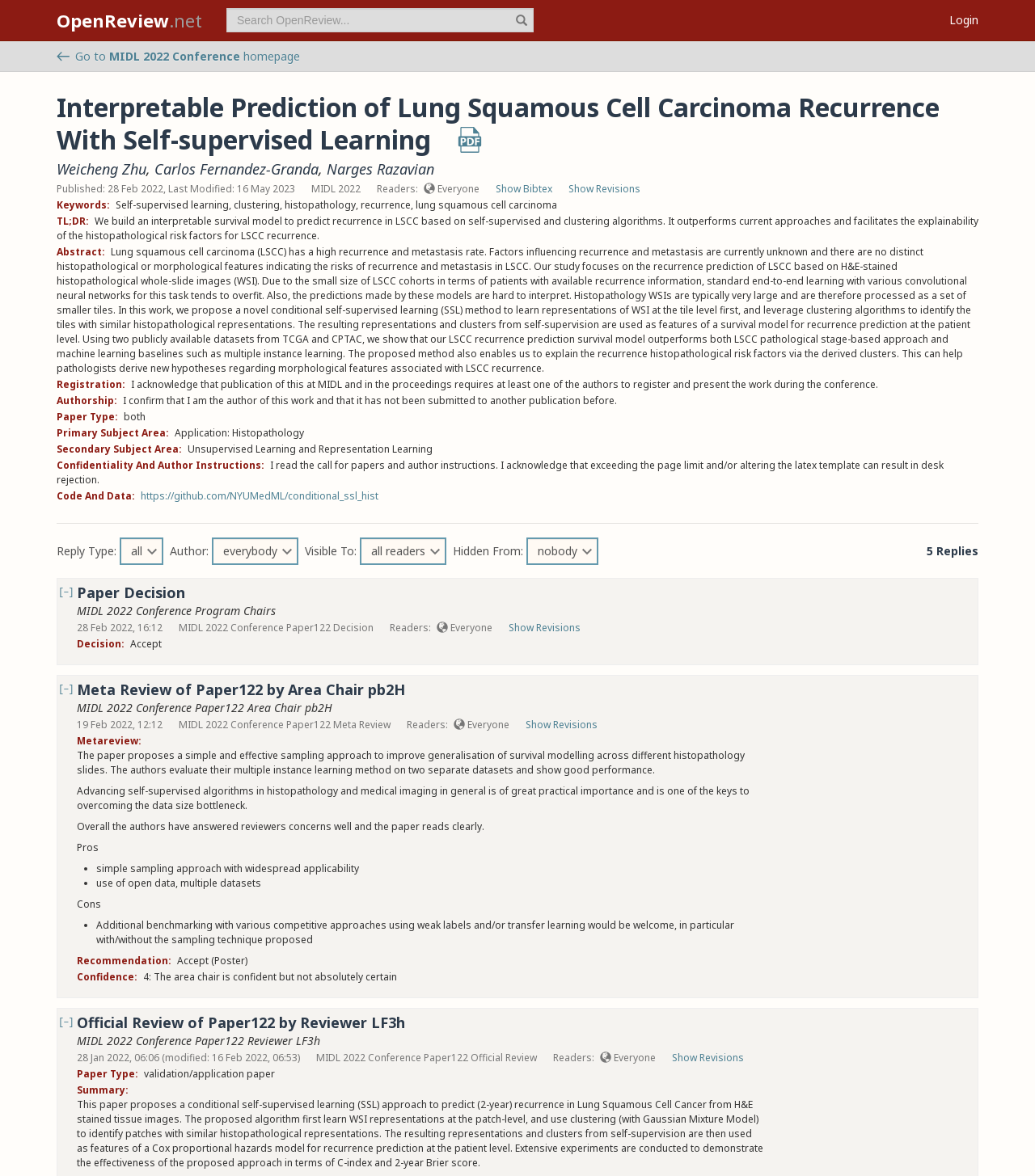Find the bounding box coordinates for the area that should be clicked to accomplish the instruction: "link to this comment".

[0.189, 0.495, 0.217, 0.513]